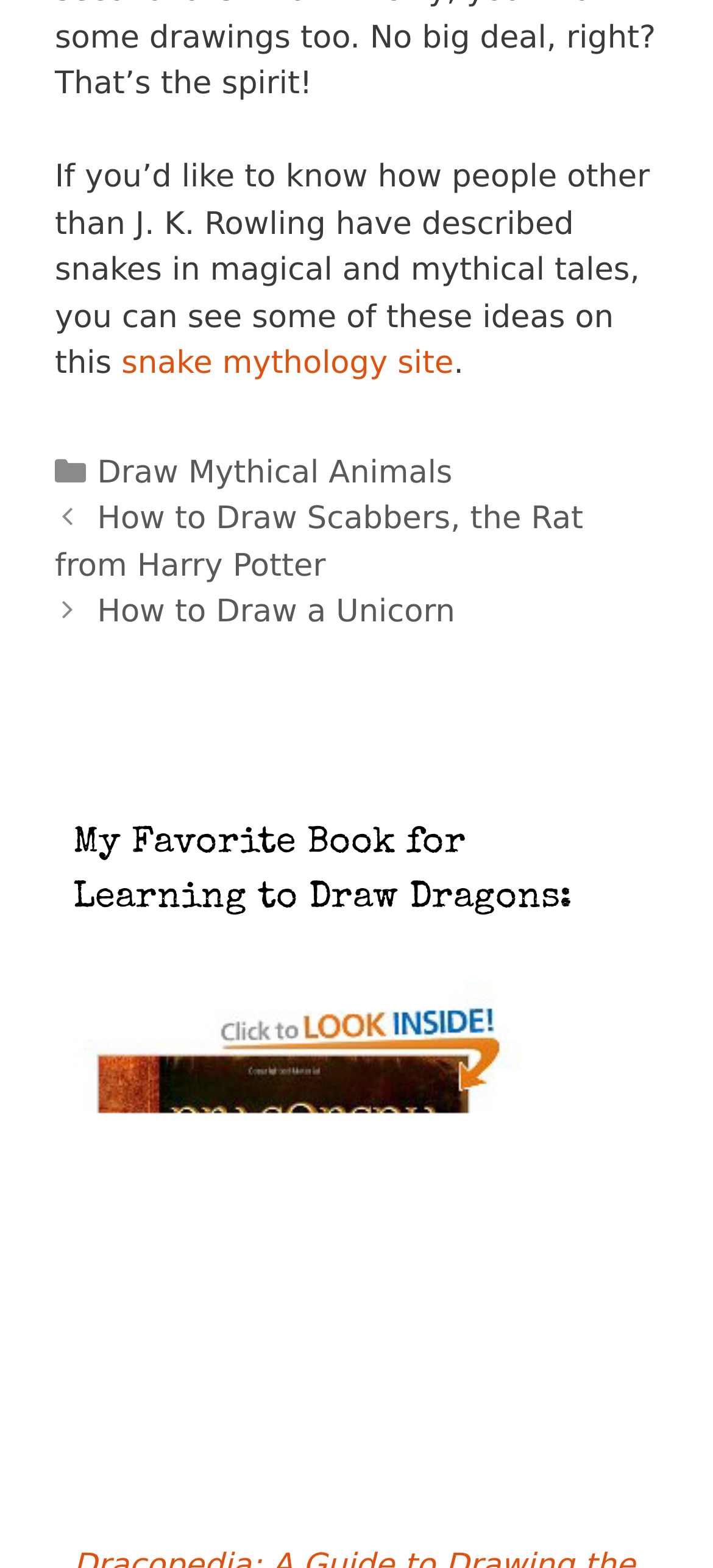Answer the question using only a single word or phrase: 
What is the category of the current post?

Draw Mythical Animals